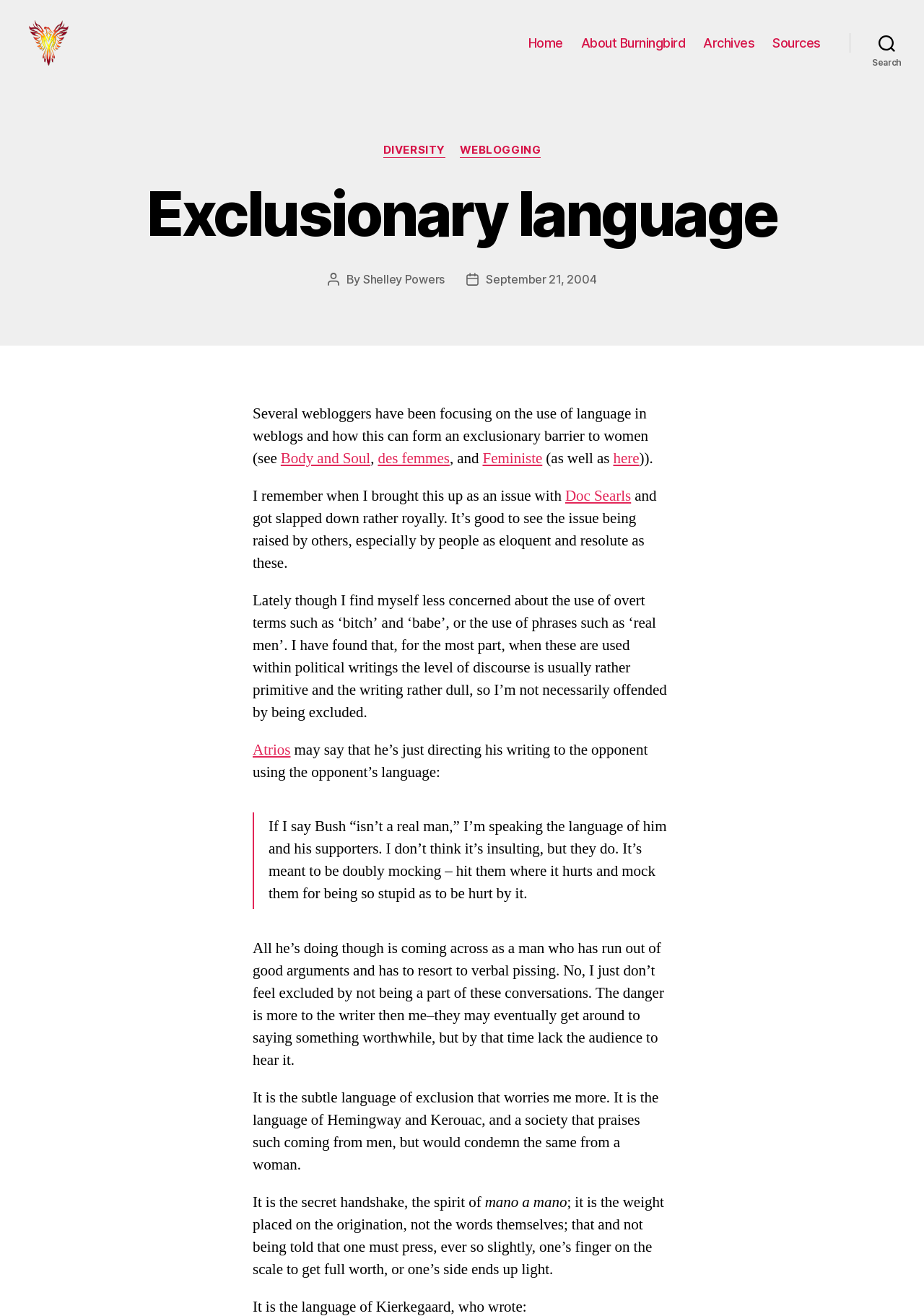Give a one-word or short phrase answer to the question: 
What is the name of the website?

Burningbird